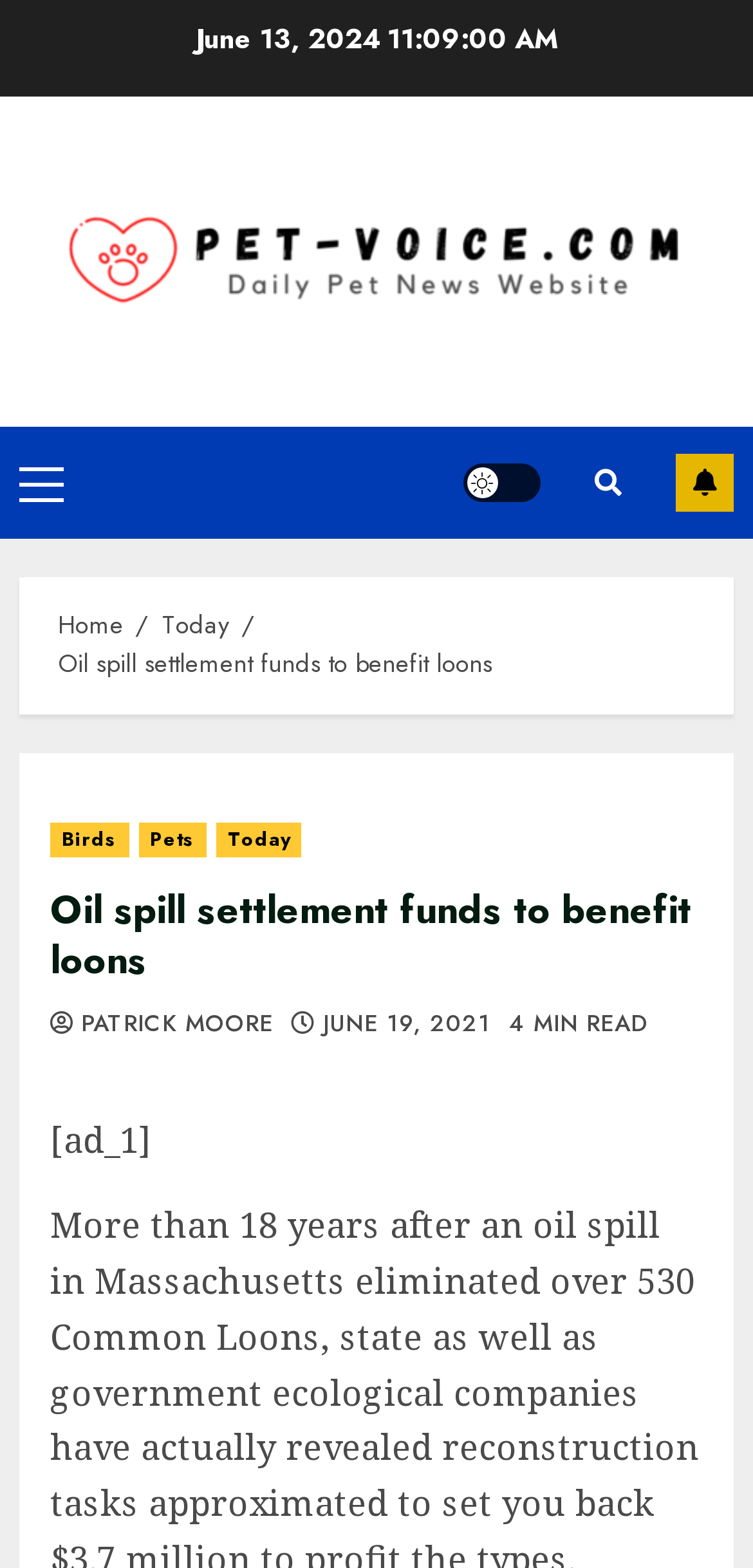What type of menu is located at the top right corner of the webpage?
Provide a concise answer using a single word or phrase based on the image.

Primary Menu